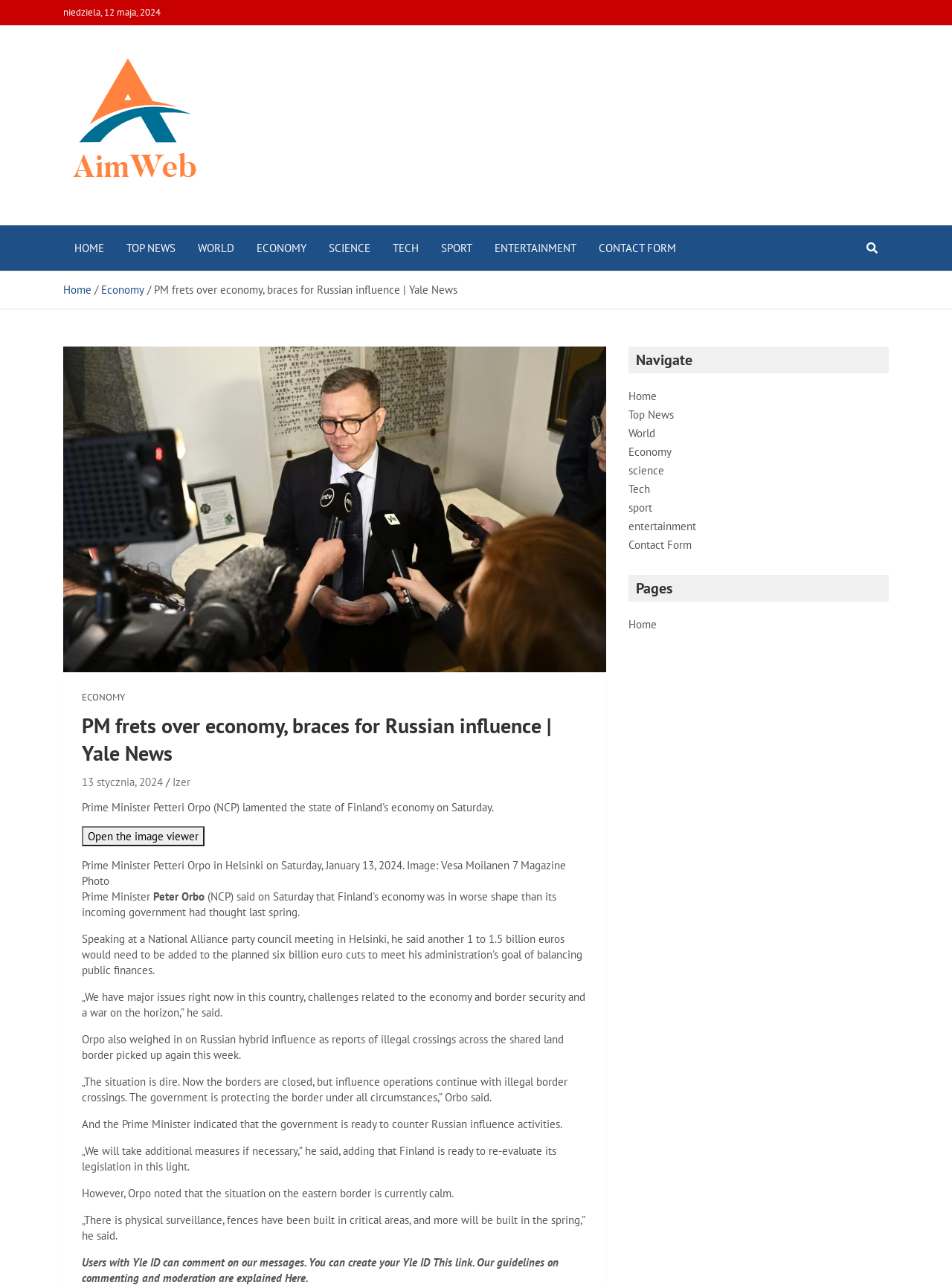What is the date of the article?
Please craft a detailed and exhaustive response to the question.

I found the date of the article by looking at the top of the webpage, where it says 'niedziela, 12 maja, 2024'. This indicates that the article was published on Sunday, May 12, 2024.